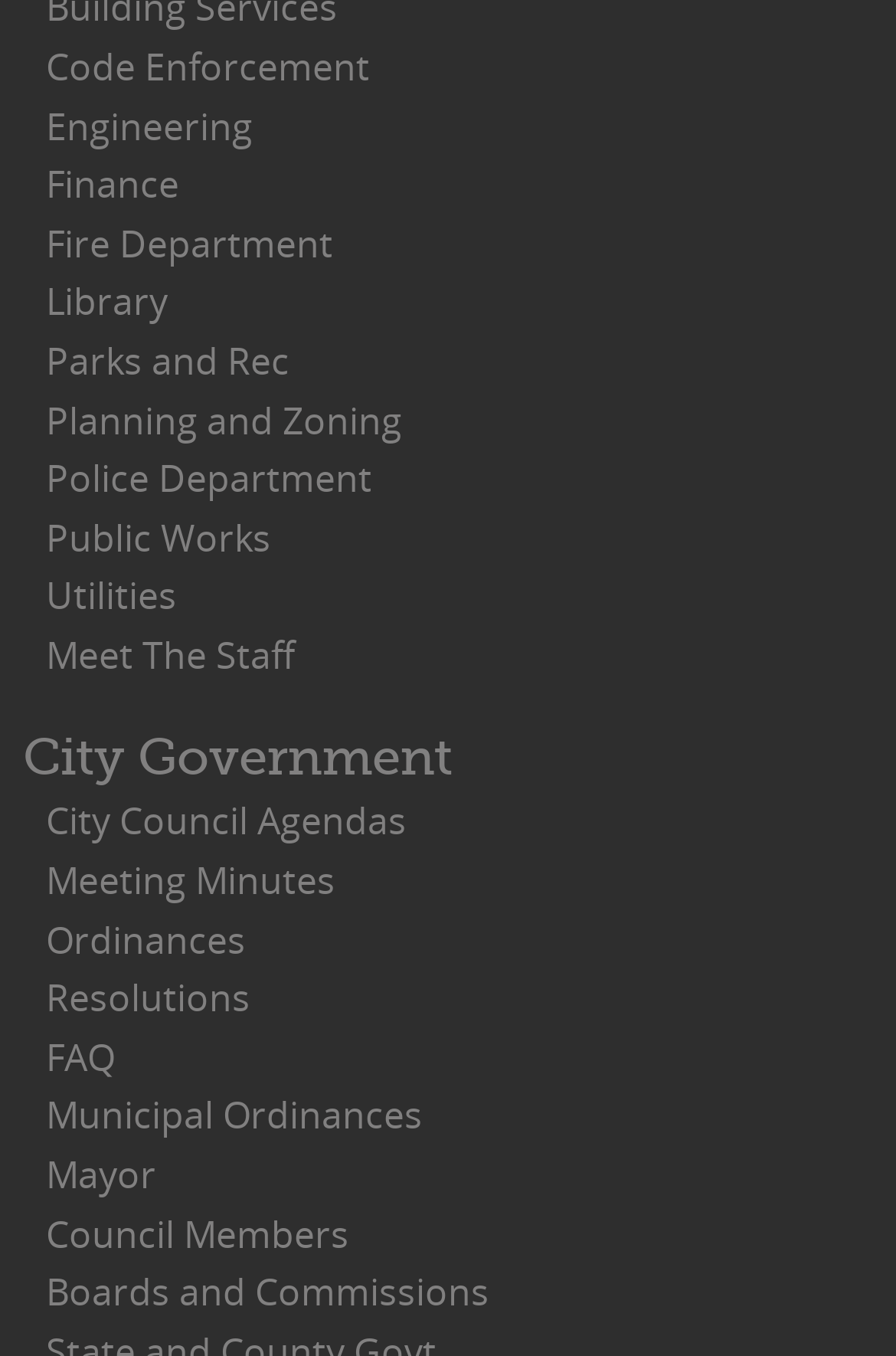What is the first department listed?
Please provide a comprehensive answer based on the visual information in the image.

The first link on the webpage is 'Code Enforcement', which is located at the top-left corner of the page, indicating that it is the first department listed.